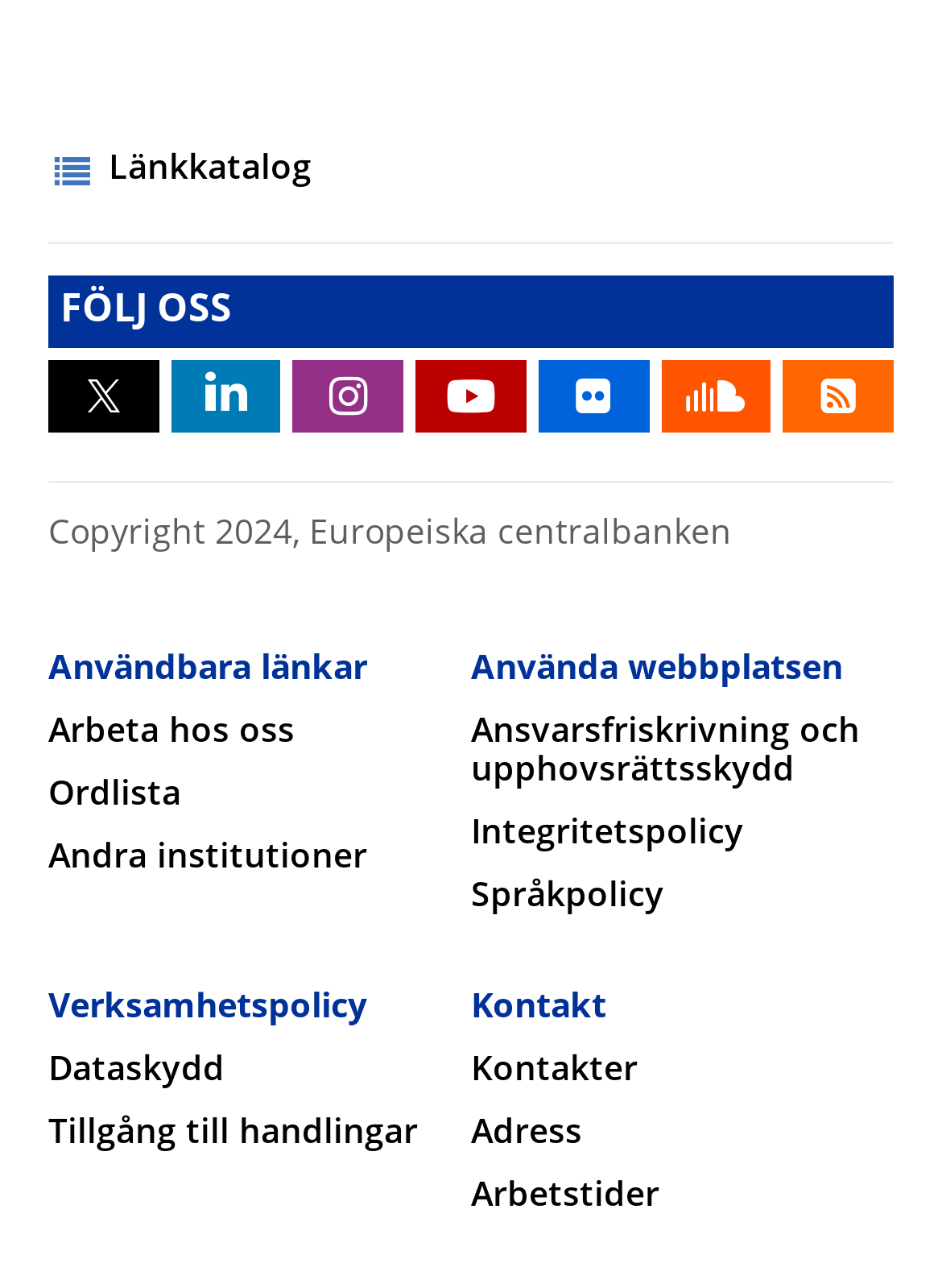Provide the bounding box for the UI element matching this description: "Integritetspolicy".

[0.5, 0.635, 0.79, 0.661]